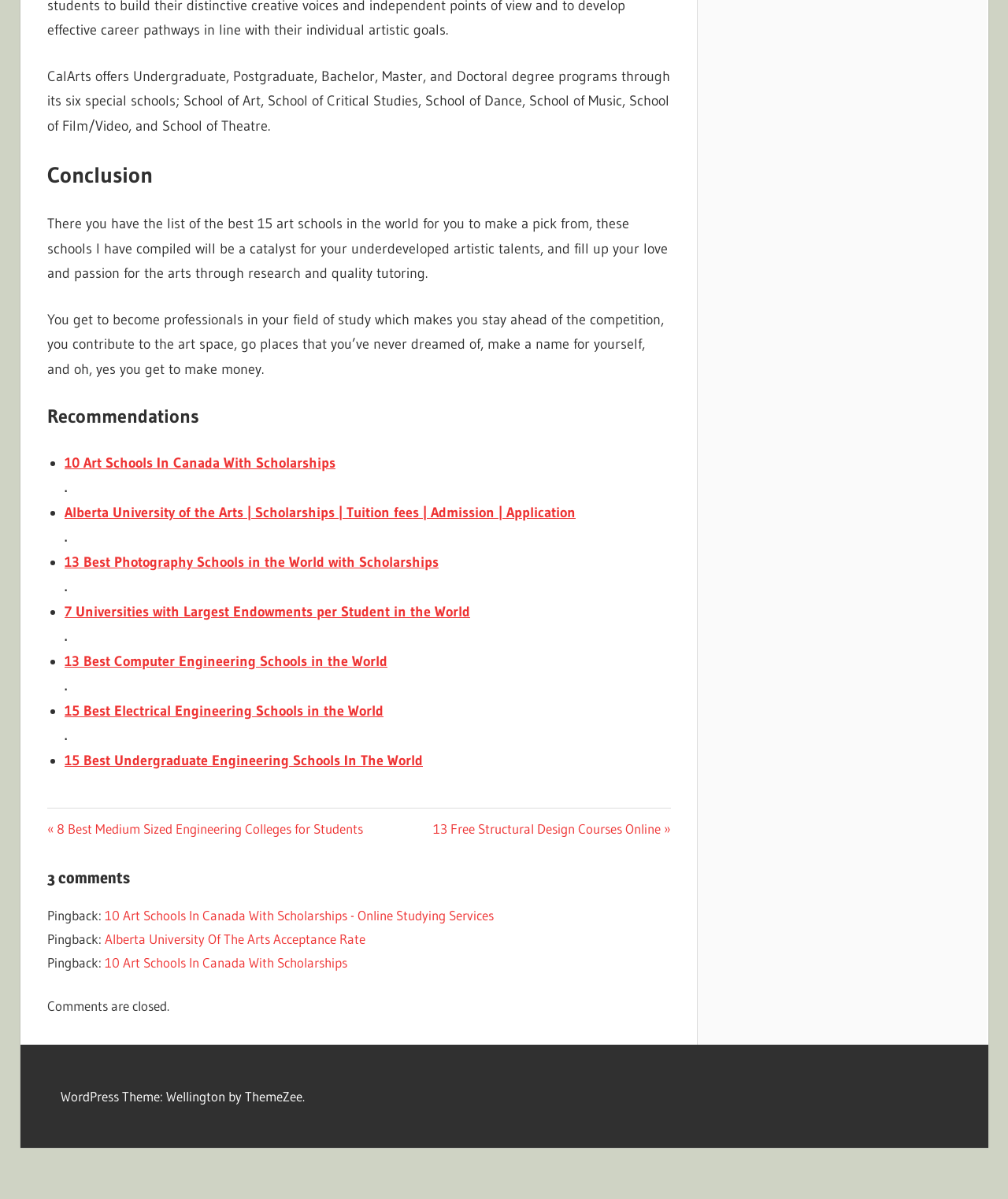Using the details in the image, give a detailed response to the question below:
What is the purpose of the listed art schools?

The StaticText element with ID 433 suggests that the listed art schools will be a catalyst for underdeveloped artistic talents, providing research and quality tutoring to help individuals develop their skills and passion for the arts.